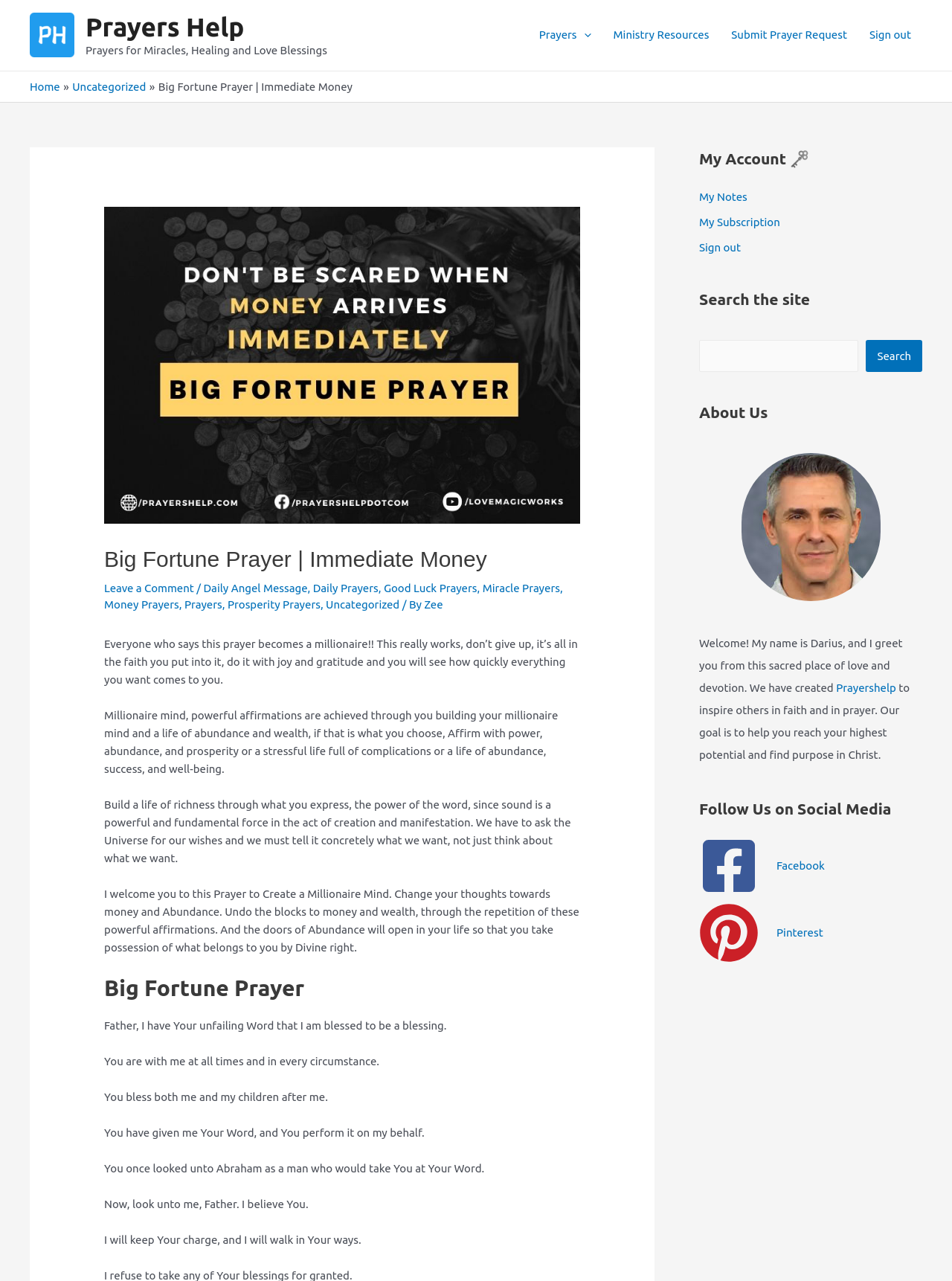Identify the main heading of the webpage and provide its text content.

Big Fortune Prayer | Immediate Money